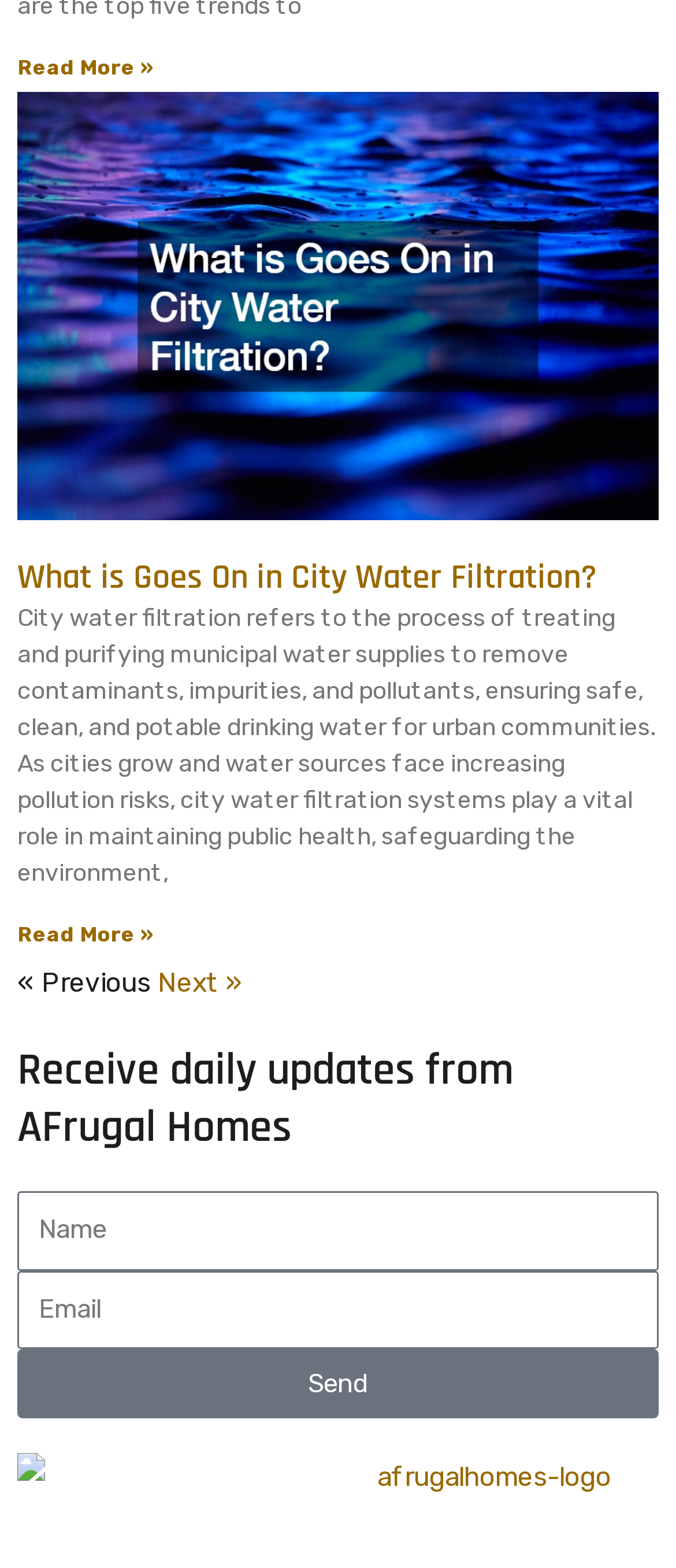Provide a one-word or one-phrase answer to the question:
What is the topic of the first article?

City Water Filtration